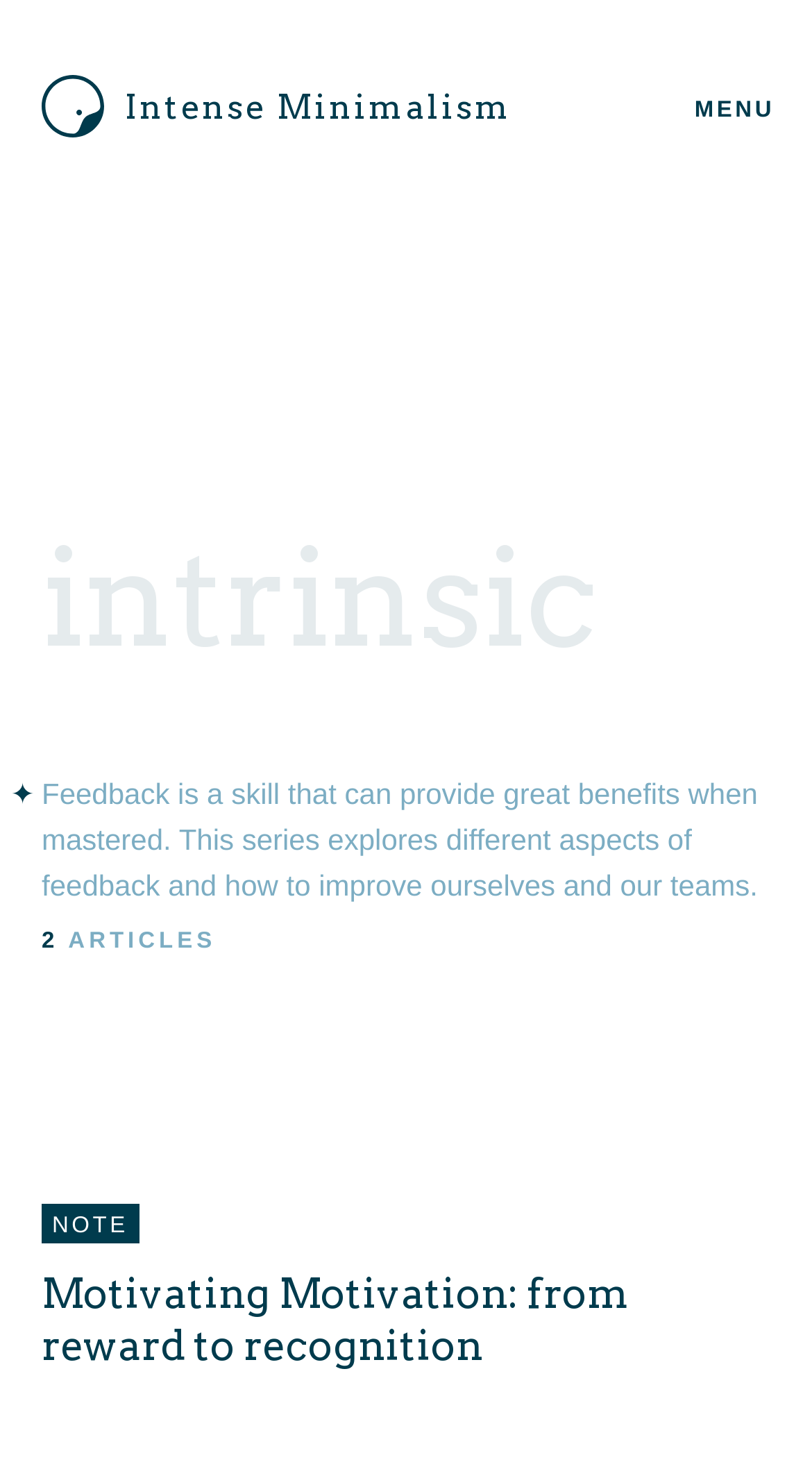Create an in-depth description of the webpage, covering main sections.

The webpage is titled "Intense Minimalism" and has a prominent heading with the same text at the top left corner. Below this heading, there is a link with the same text. On the top right corner, there is a link labeled "× MENU". 

Below the title, there is a heading "intrinsic" that spans almost the entire width of the page. Underneath this heading, there is a link that describes the benefits of mastering the skill of feedback. To the right of this link, there is a small text "2" and a label "ARTICLES" that appears to be a category or section title.

The main content of the page is an article that takes up most of the page's width and height. The article has a header that contains a note label and a heading titled "Motivating Motivation: from reward to recognition". This heading is also a link, suggesting that it may lead to a separate page or section with more information on the topic.